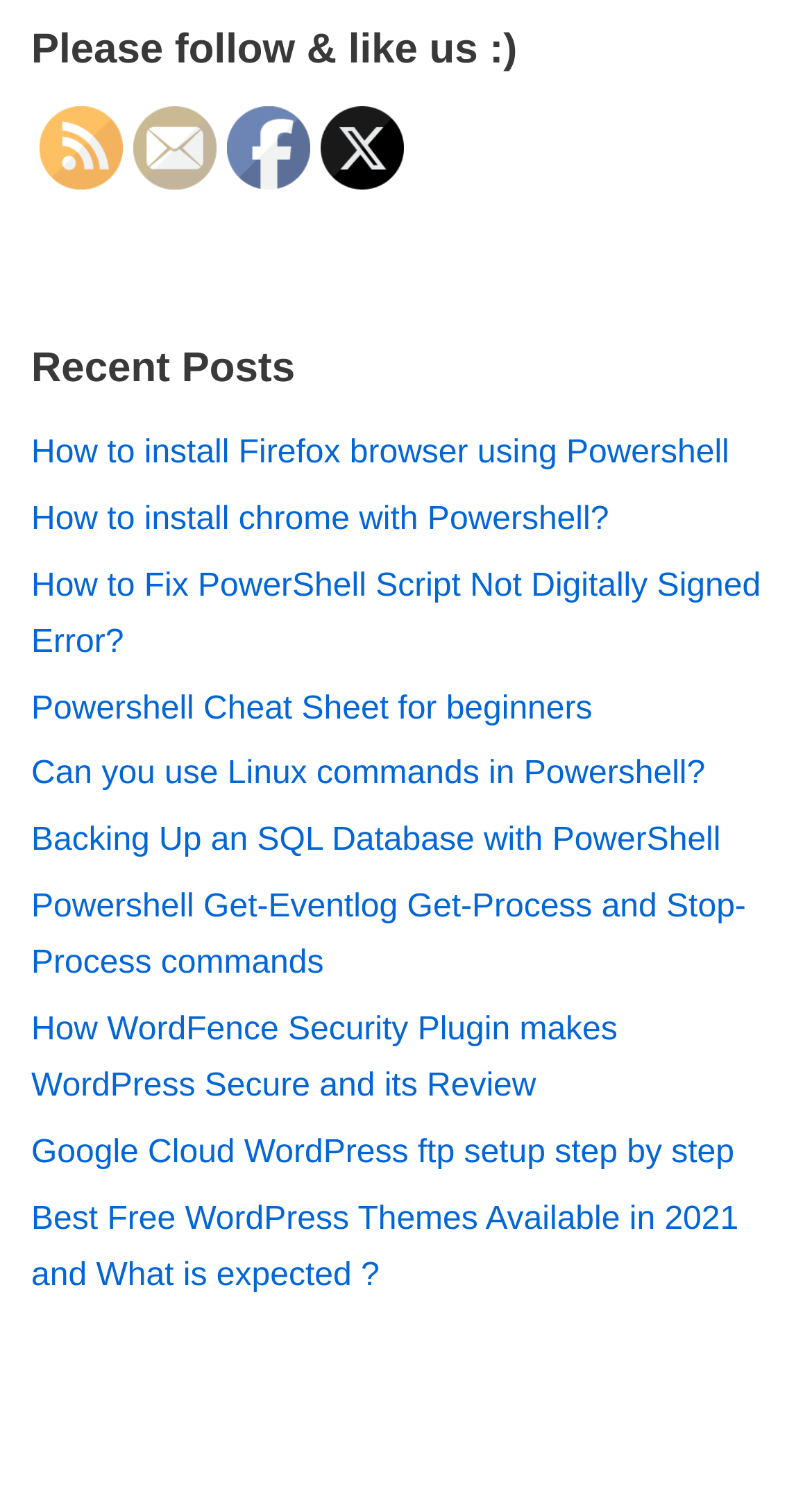Please find the bounding box coordinates for the clickable element needed to perform this instruction: "Subscribe by Email".

[0.167, 0.072, 0.269, 0.128]